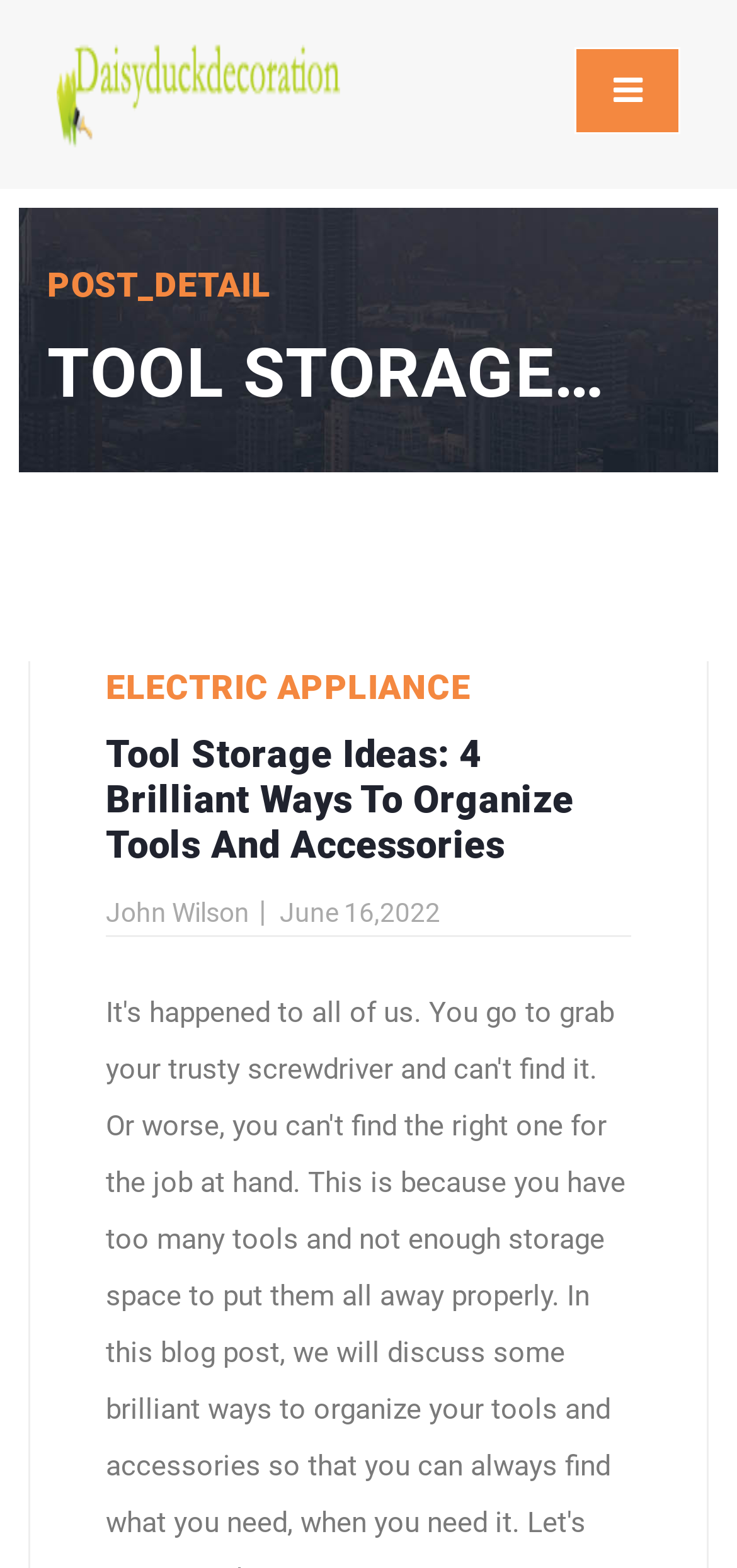Who is the author of the article?
Please provide a comprehensive answer based on the visual information in the image.

I found the author's name by looking at the link 'John Wilson' on the webpage, which is likely to be the author's name.